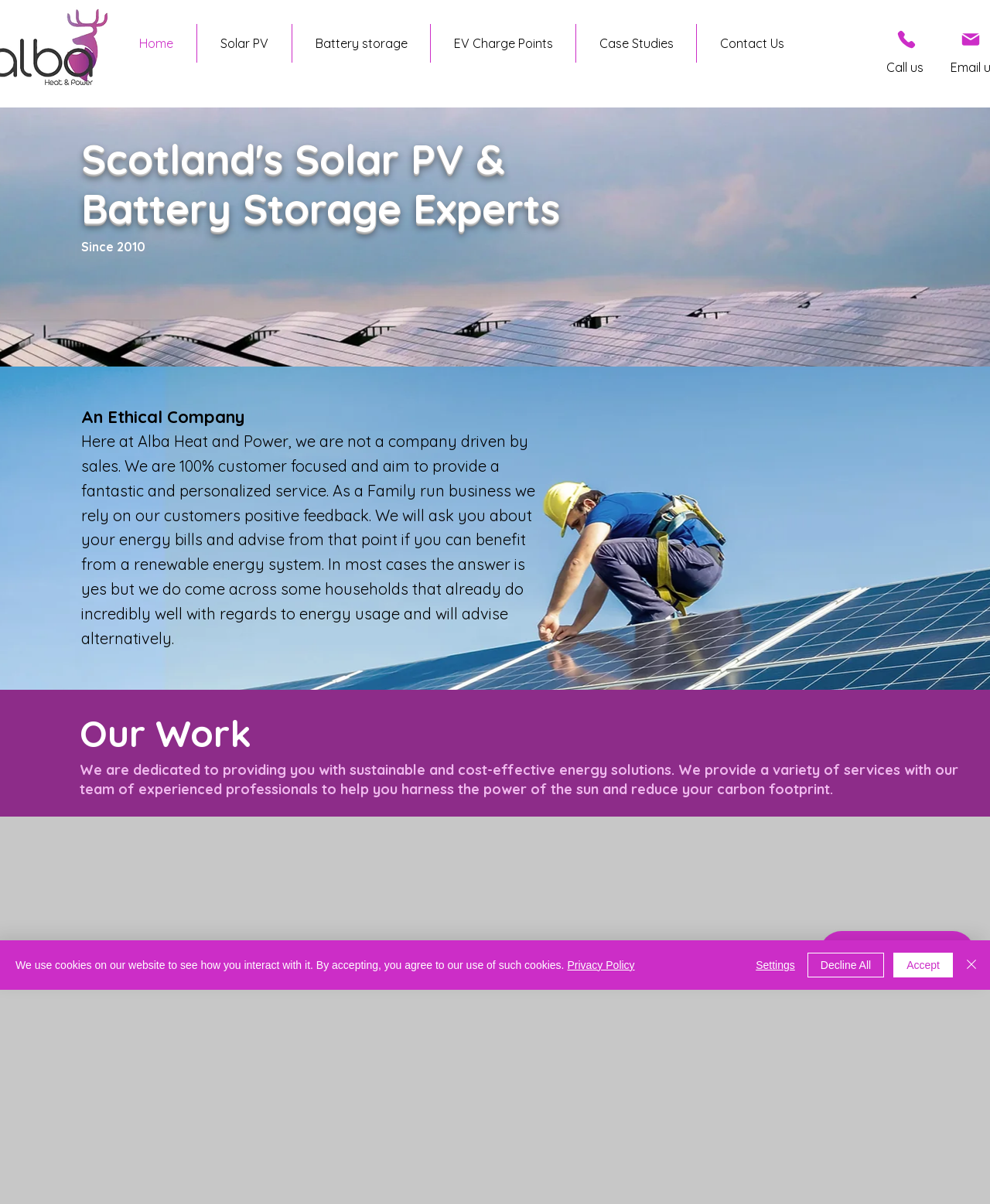Generate an in-depth caption that captures all aspects of the webpage.

The webpage is about Alba Heat and Power, a family-run renewable energy solutions company based in Fife, Scotland. At the top of the page, there is a navigation menu with links to different sections of the website, including "Home", "Solar PV", "Battery Storage", "EV Charge Points", "Case Studies", and "Contact Us". 

To the right of the navigation menu, there is a phone number and a "Call us" heading, followed by a mail link. Below these, there is a prominent heading that reads "Scotland's Solar PV & Battery Storage Experts". Next to this heading, there is a text "Since 2010", indicating the company's establishment year.

Below the heading, there is a section that describes the company's mission and values, stating that they are a customer-focused company driven by personalized service rather than sales. This section is followed by a heading "Our Work".

At the bottom of the page, there is a Wix Chat iframe and a cookie policy alert that informs users about the website's use of cookies. The alert includes links to the "Privacy Policy" and buttons to "Accept", "Decline All", or adjust "Settings". There is also a "Close" button with a corresponding image.